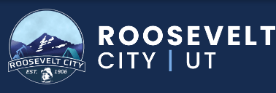Provide a thorough description of the image, including all visible elements.

The image features the logo of Roosevelt City, Utah, prominently displaying the city’s name alongside its established date of 1906. The design incorporates a circular graphic with mountain imagery and angular geometric shapes, symbolizing the surrounding landscape. The color palette consists of deep blues and whites, reflecting a modern aesthetic while invoking a sense of community and place. This logo represents the city’s identity and serves as a welcoming symbol for residents and visitors alike as they explore resources and information about Roosevelt City.